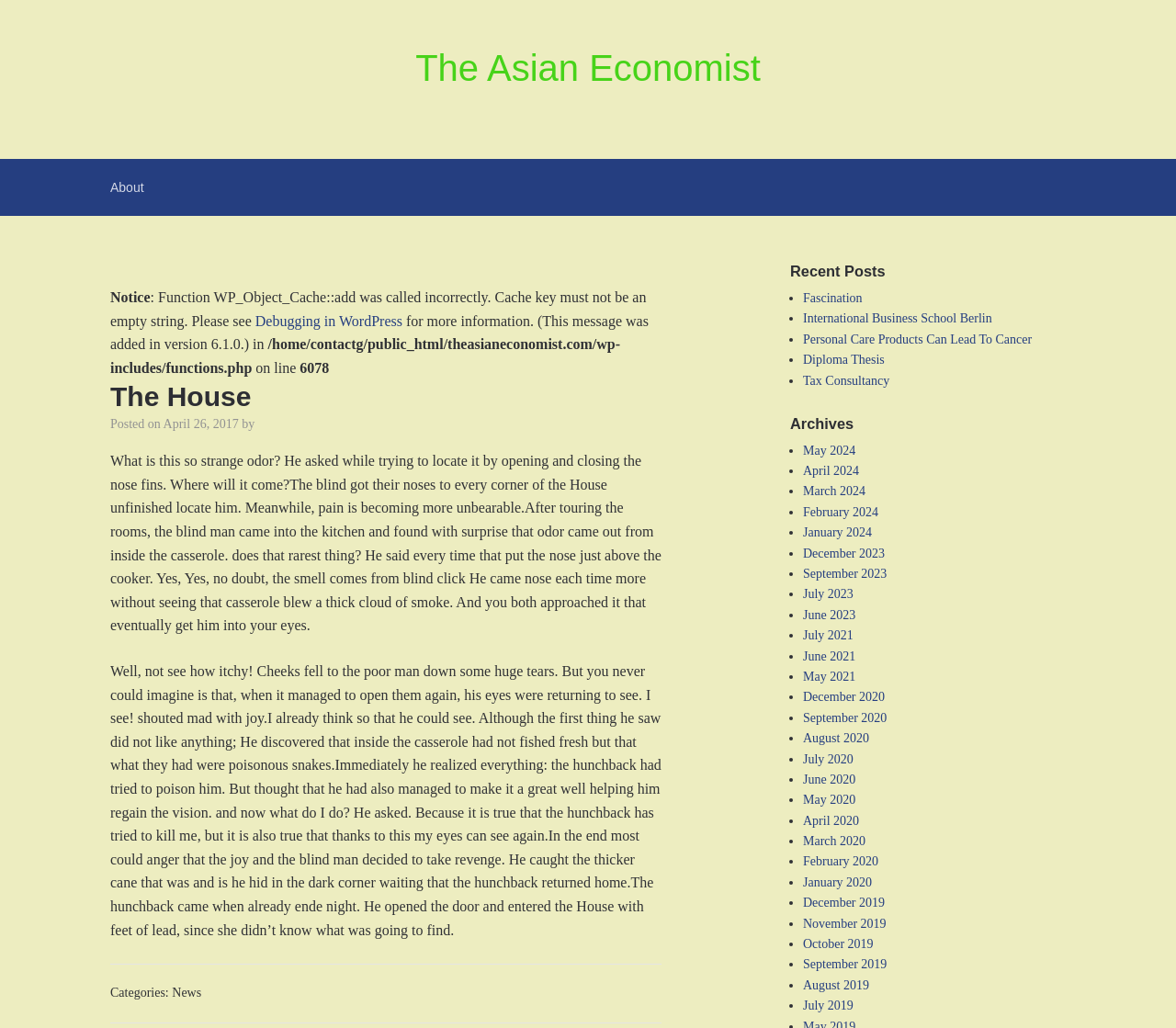Please identify the bounding box coordinates of the area that needs to be clicked to fulfill the following instruction: "explore archives."

[0.672, 0.403, 0.906, 0.421]